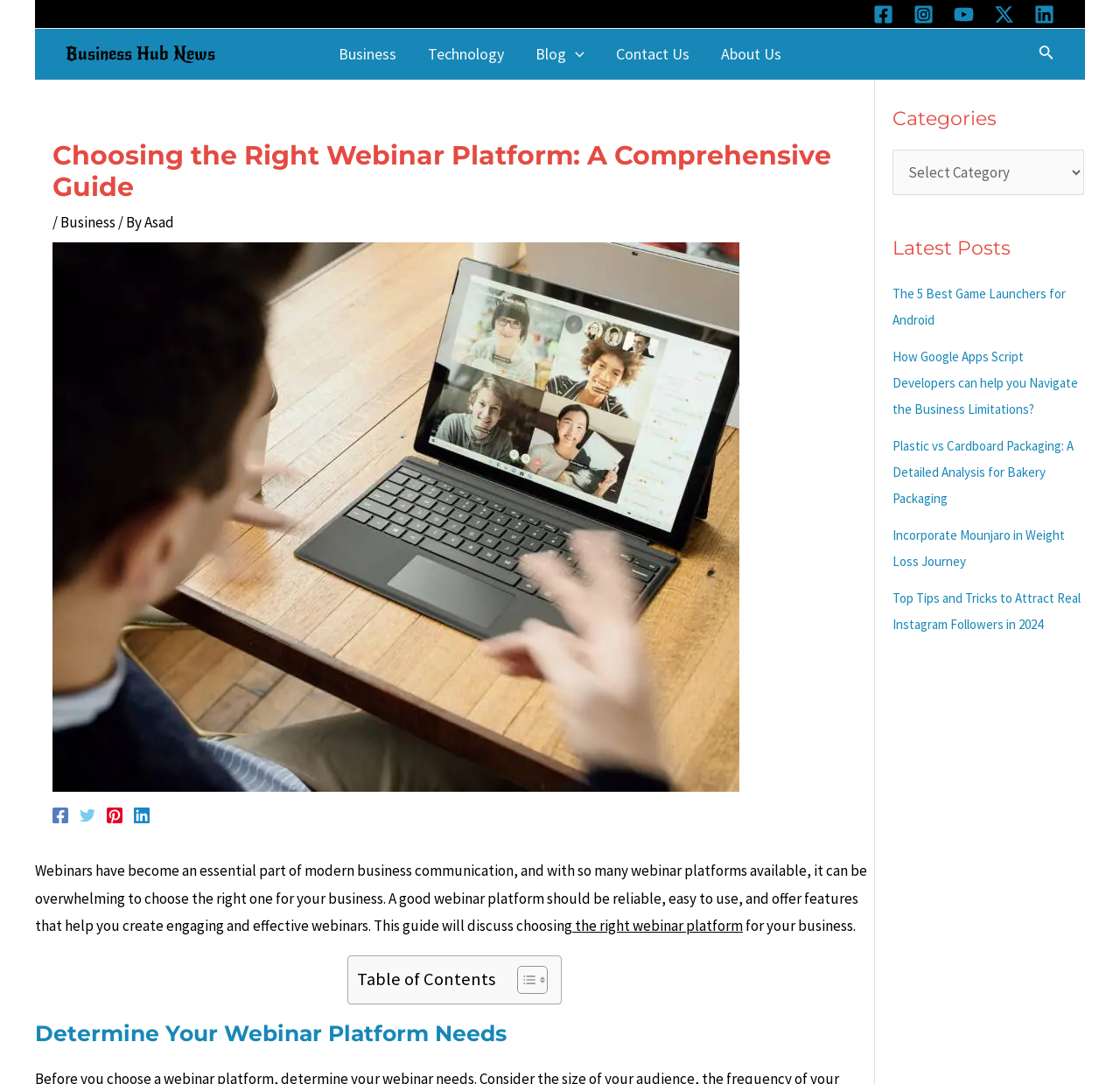Identify the bounding box coordinates of the part that should be clicked to carry out this instruction: "Search for something".

[0.927, 0.039, 0.941, 0.06]